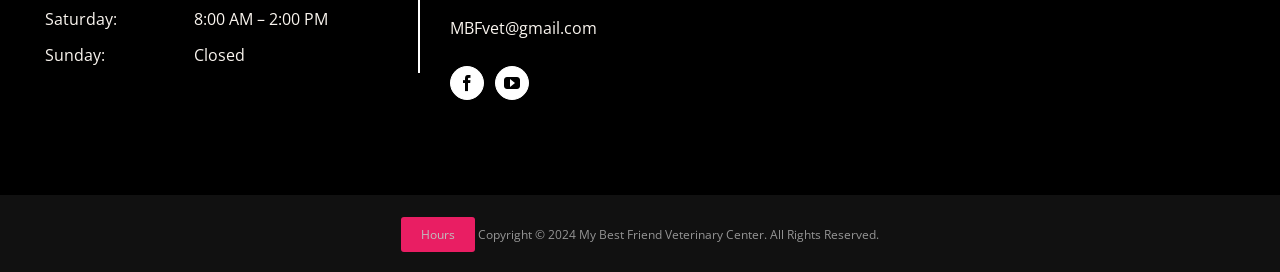What is the email address listed on the webpage?
Please provide a comprehensive answer based on the information in the image.

I found the email address by looking at the links on the webpage. One of the links is labeled 'MBFvet@gmail.com', which appears to be an email address.